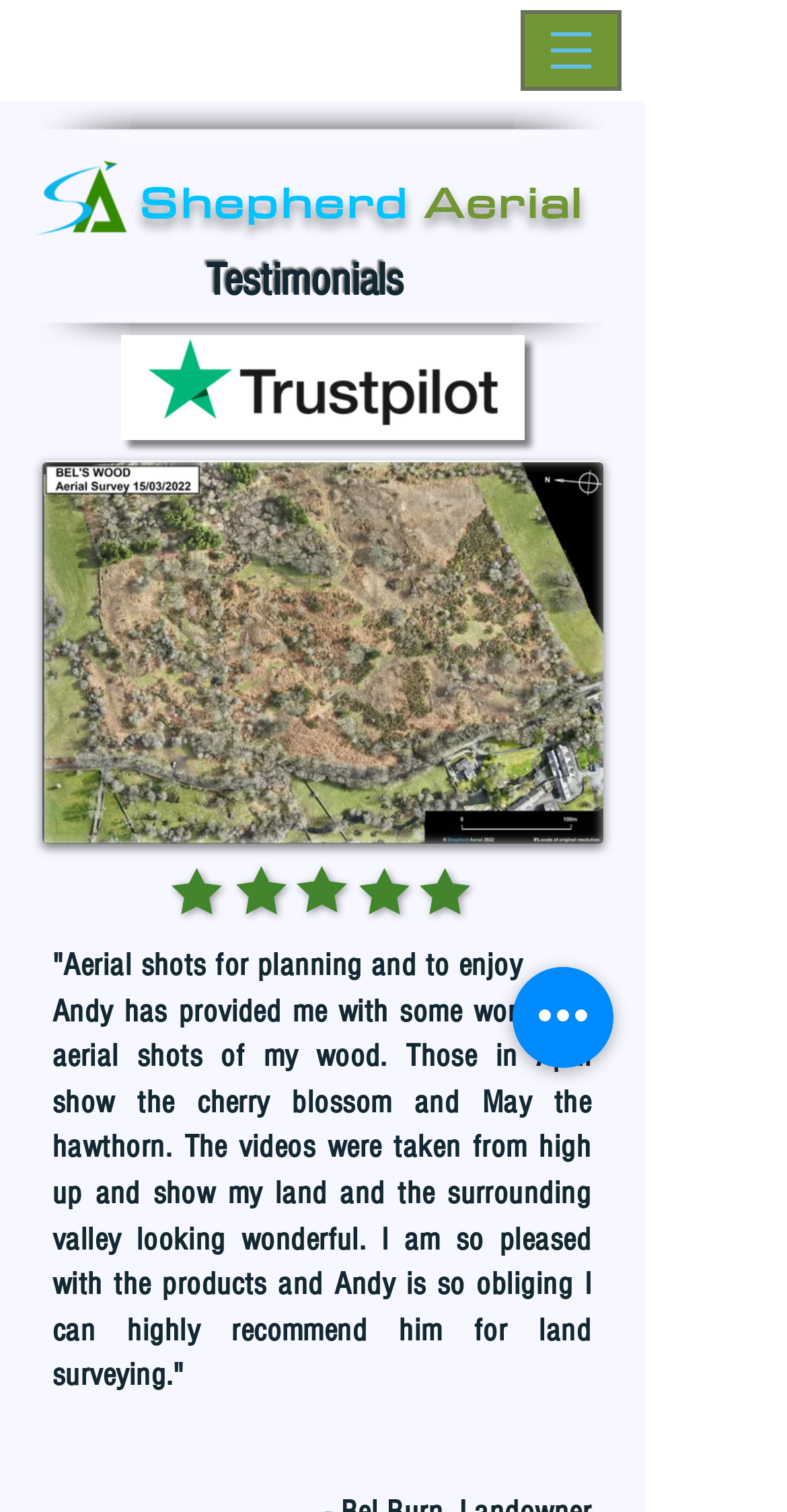What is the purpose of the drone service? Analyze the screenshot and reply with just one word or a short phrase.

Land surveying